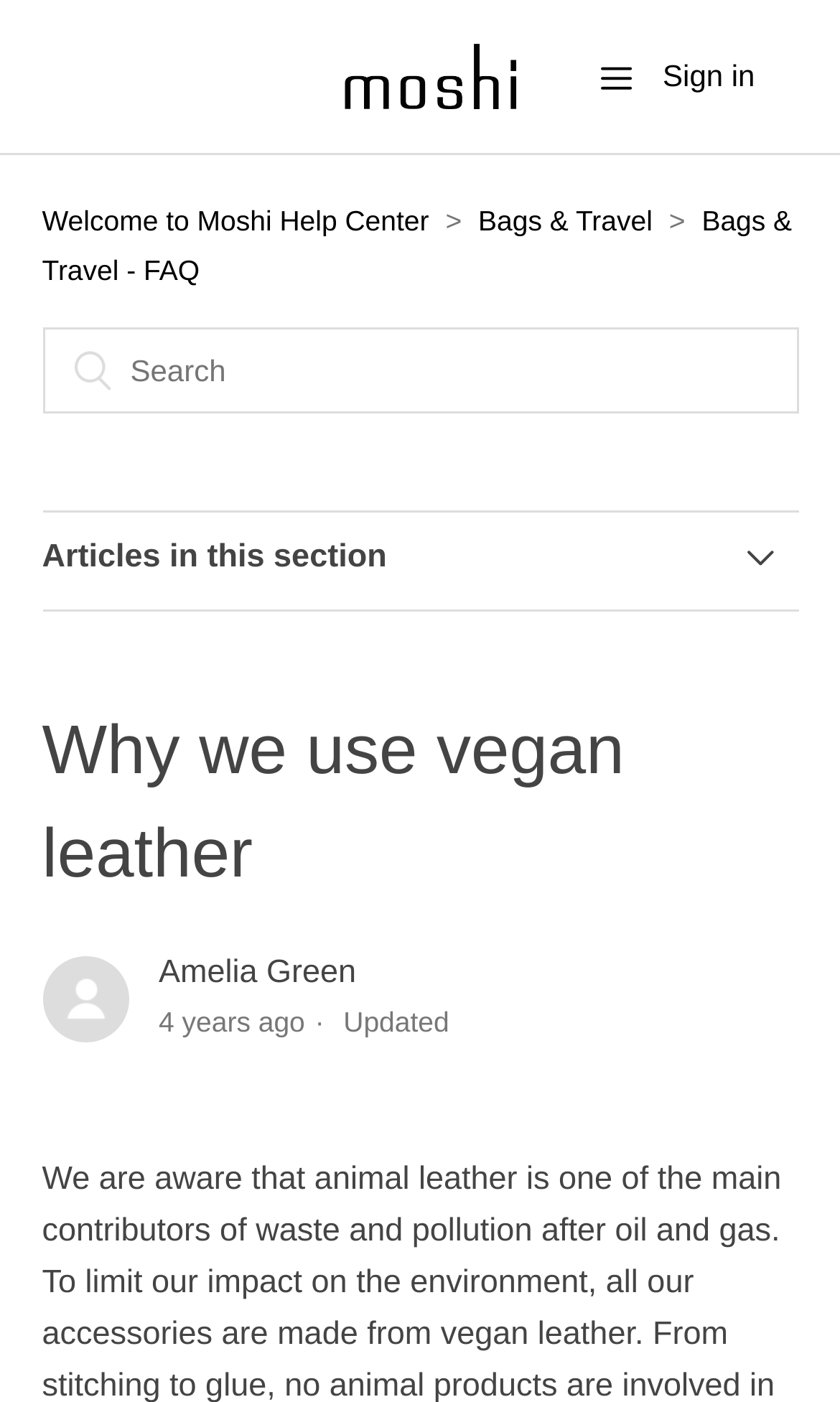Locate the bounding box coordinates of the clickable part needed for the task: "Click the sign in button".

[0.789, 0.029, 0.95, 0.08]